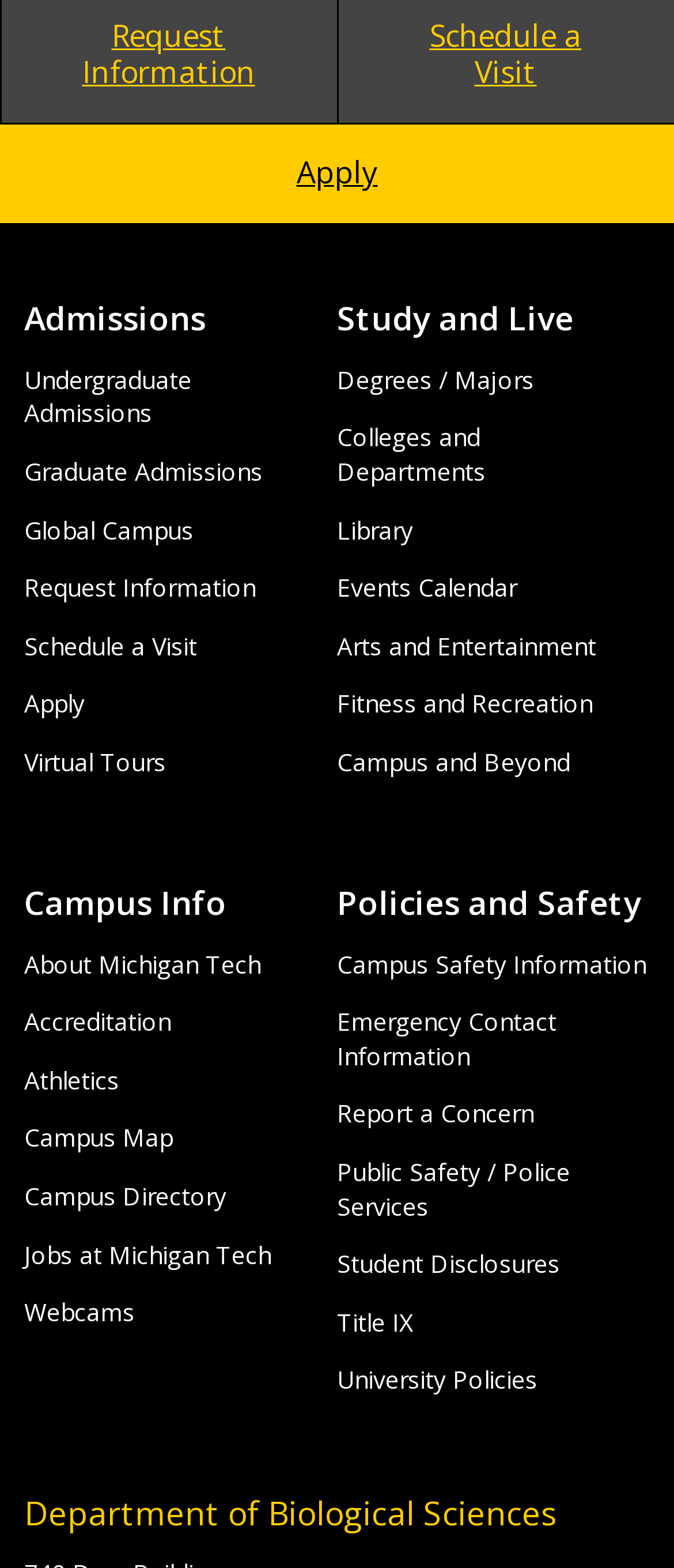Could you highlight the region that needs to be clicked to execute the instruction: "Request Information"?

[0.036, 0.364, 0.379, 0.385]